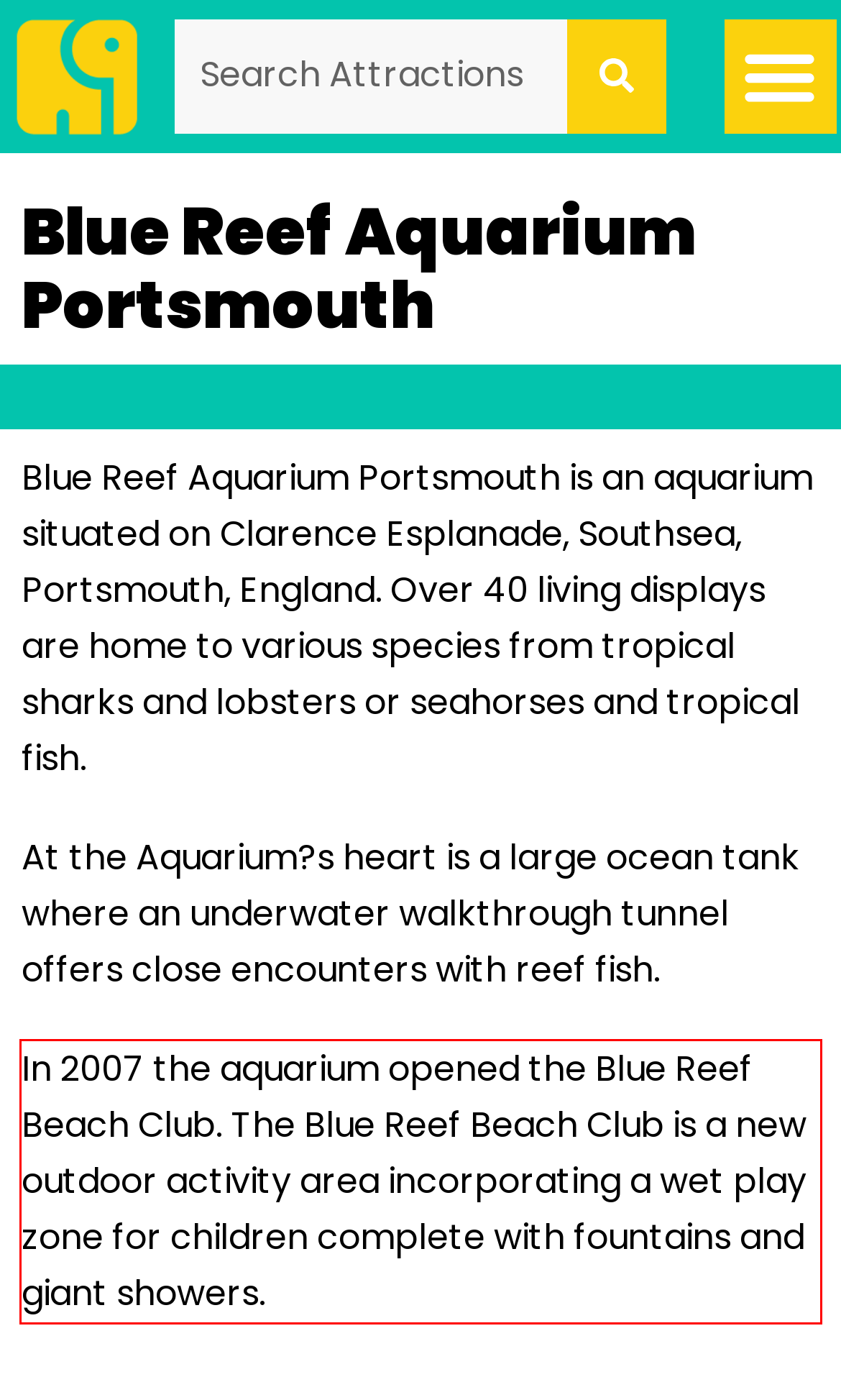Look at the screenshot of the webpage, locate the red rectangle bounding box, and generate the text content that it contains.

In 2007 the aquarium opened the Blue Reef Beach Club. The Blue Reef Beach Club is a new outdoor activity area incorporating a wet play zone for children complete with fountains and giant showers.